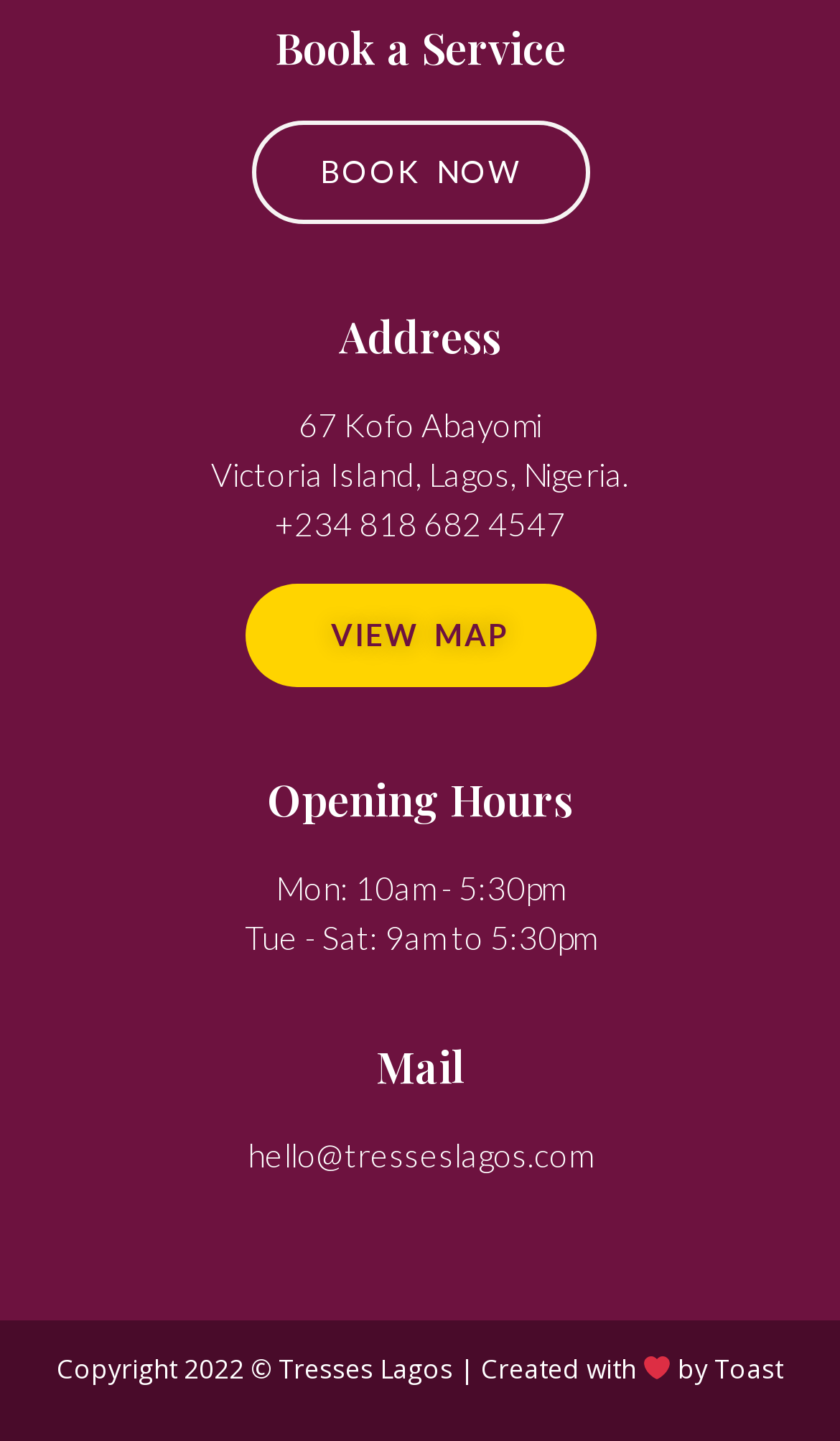What is the address of Tresses Lagos?
Analyze the image and deliver a detailed answer to the question.

I found the address by looking at the headings on the webpage, specifically the ones that mention 'Address' and the subsequent lines that provide the detailed address.